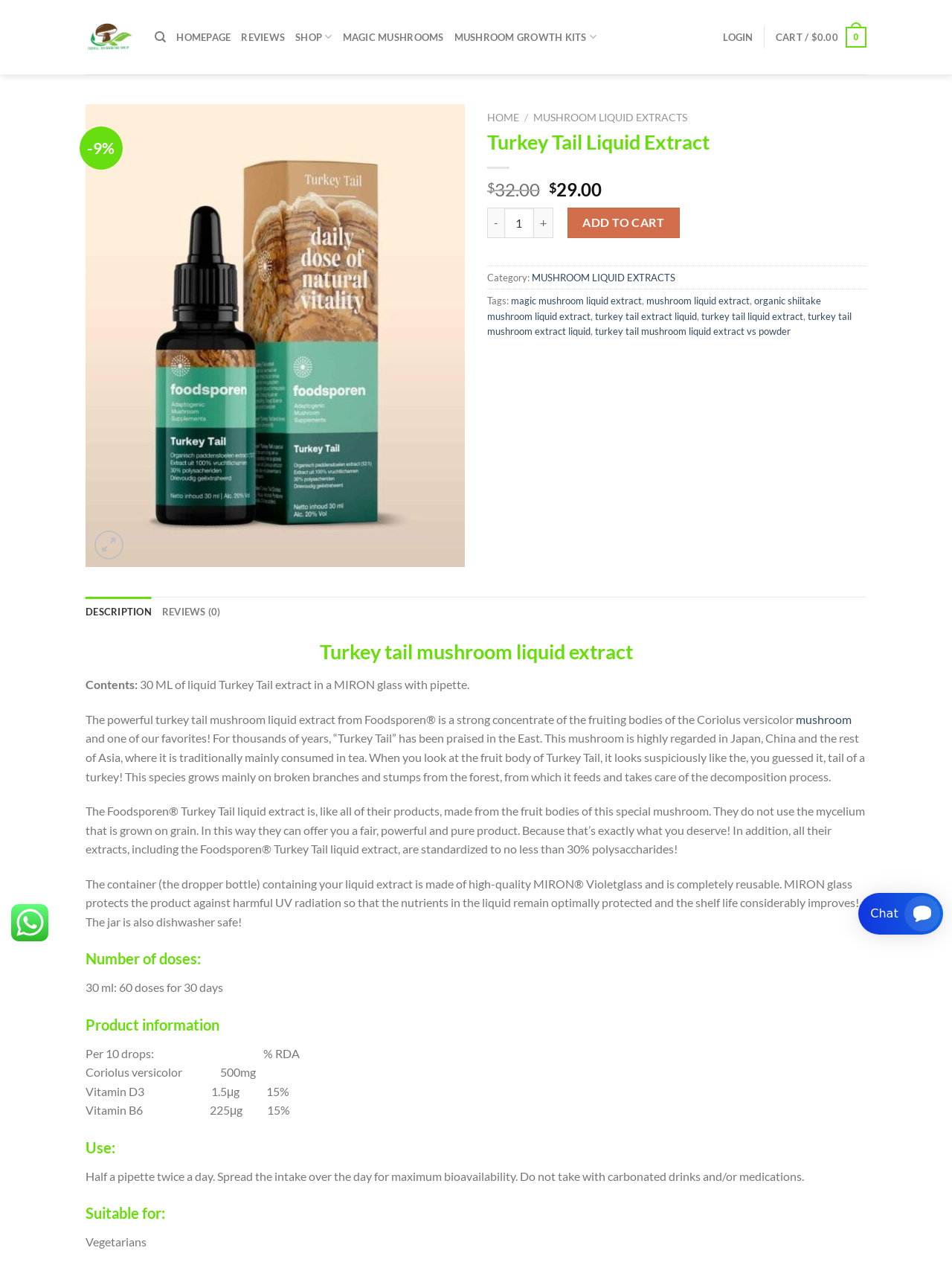Bounding box coordinates are specified in the format (top-left x, top-left y, bottom-right x, bottom-right y). All values are floating point numbers bounded between 0 and 1. Please provide the bounding box coordinate of the region this sentence describes: MUSHROOM GROWTH KITS

[0.477, 0.018, 0.627, 0.041]